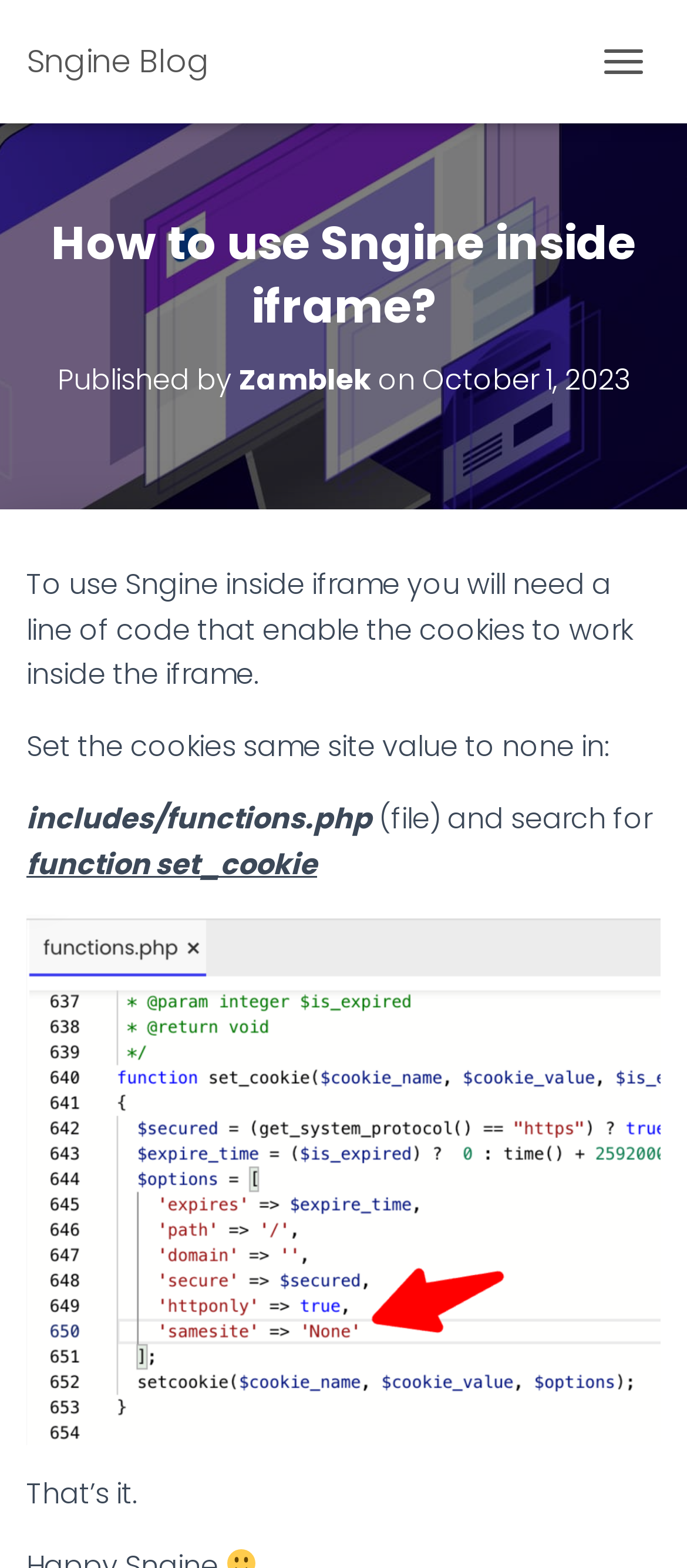Refer to the screenshot and give an in-depth answer to this question: What is the author of this blog post?

I found the author's name by looking at the 'Published by' section, which is located below the main heading. The author's name is a link, and it is 'Zamblek'.